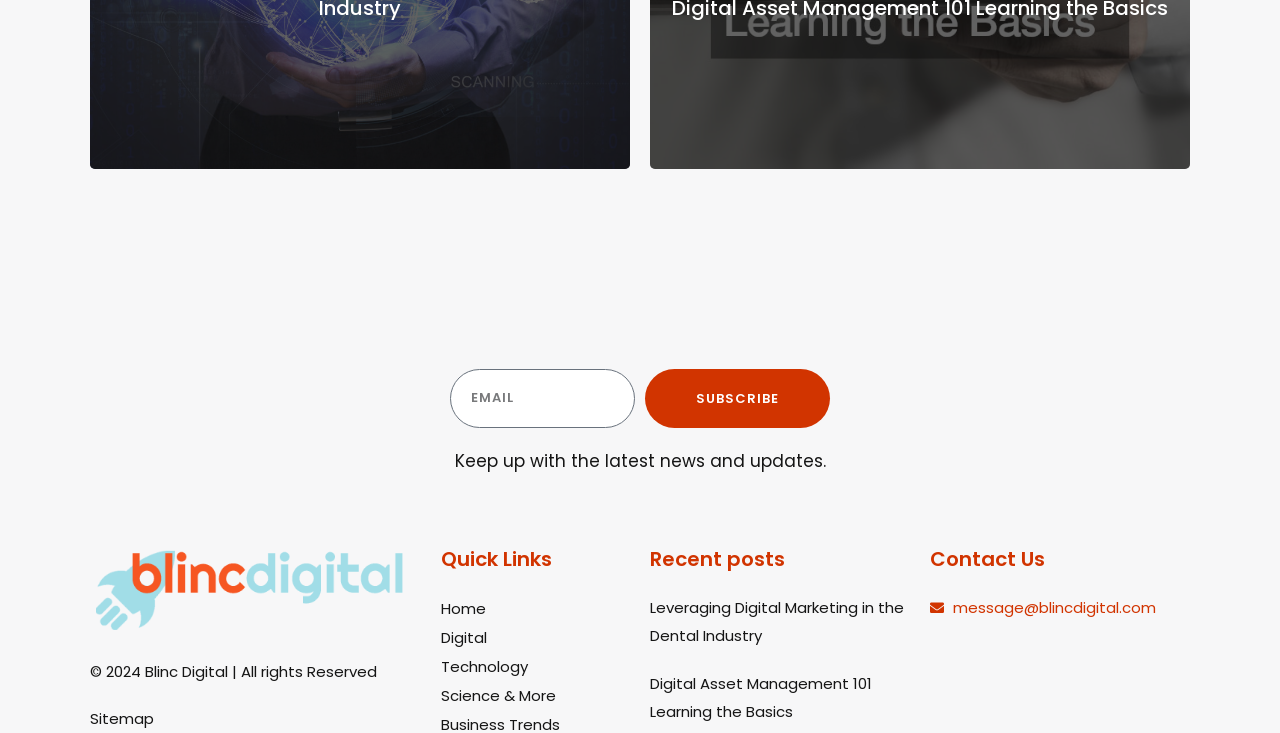Provide the bounding box coordinates for the area that should be clicked to complete the instruction: "Visit Home page".

[0.345, 0.815, 0.38, 0.844]